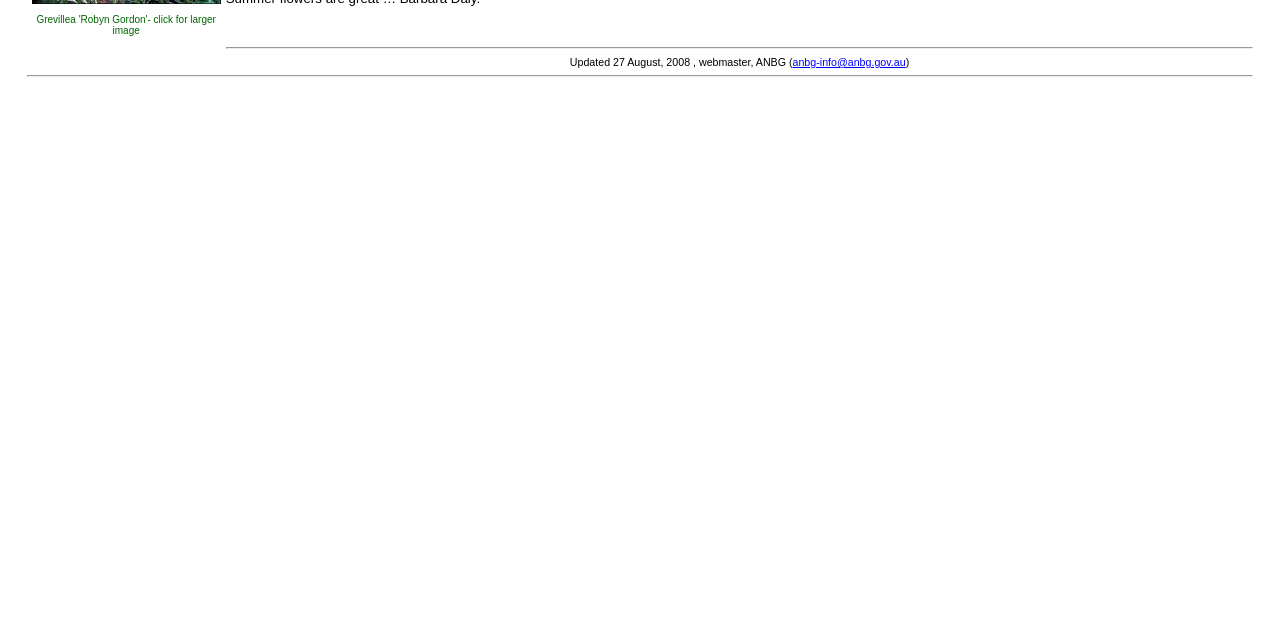Extract the bounding box coordinates of the UI element described by: "anbg-info@anbg.gov.au". The coordinates should include four float numbers ranging from 0 to 1, e.g., [left, top, right, bottom].

[0.619, 0.087, 0.708, 0.106]